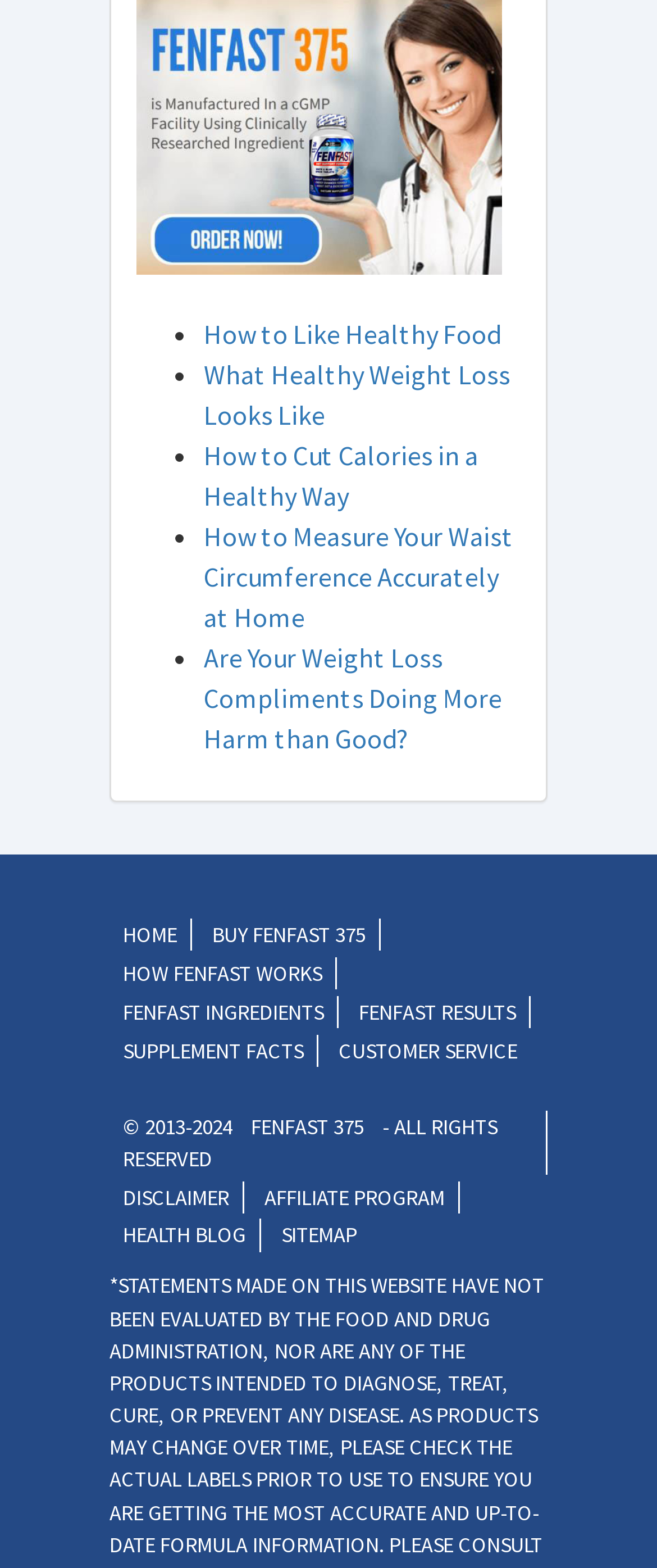What is the name of the product mentioned on the page?
Provide an in-depth and detailed explanation in response to the question.

I found the product name mentioned in several places on the page, including the top link and the copyright information. The product name is FENFAST 375.